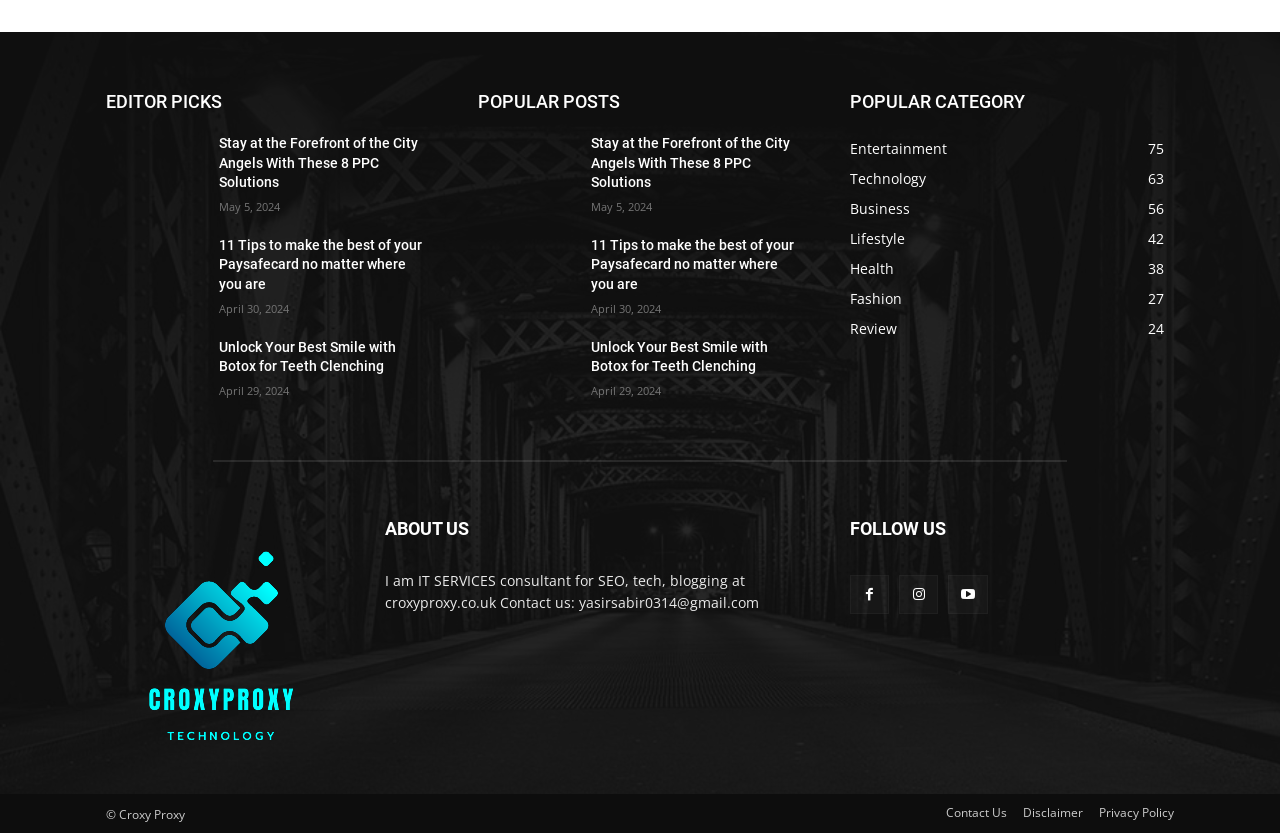Give a concise answer using only one word or phrase for this question:
What is the purpose of the website?

IT SERVICES consultant